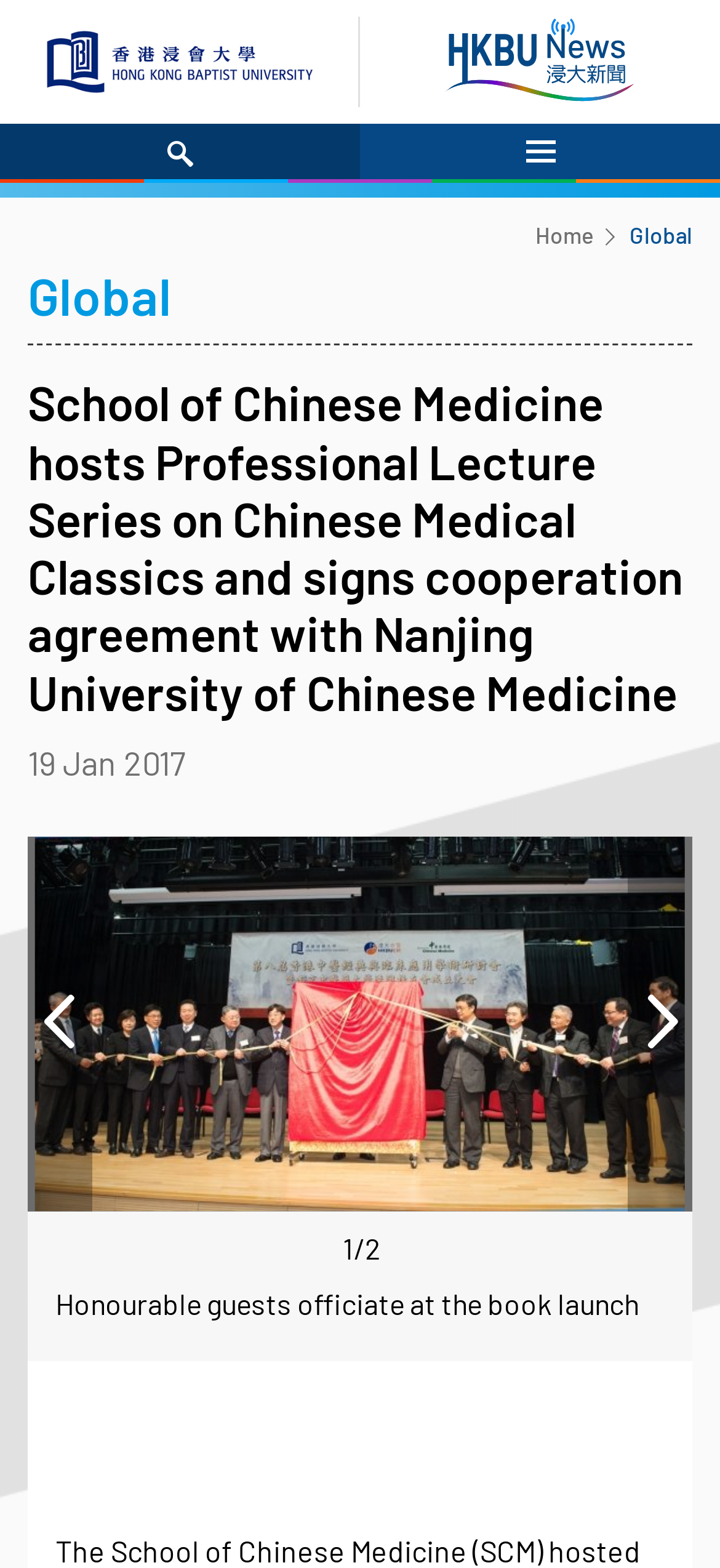What is the purpose of the button 'Site Search'
Answer with a single word or phrase, using the screenshot for reference.

To search the site